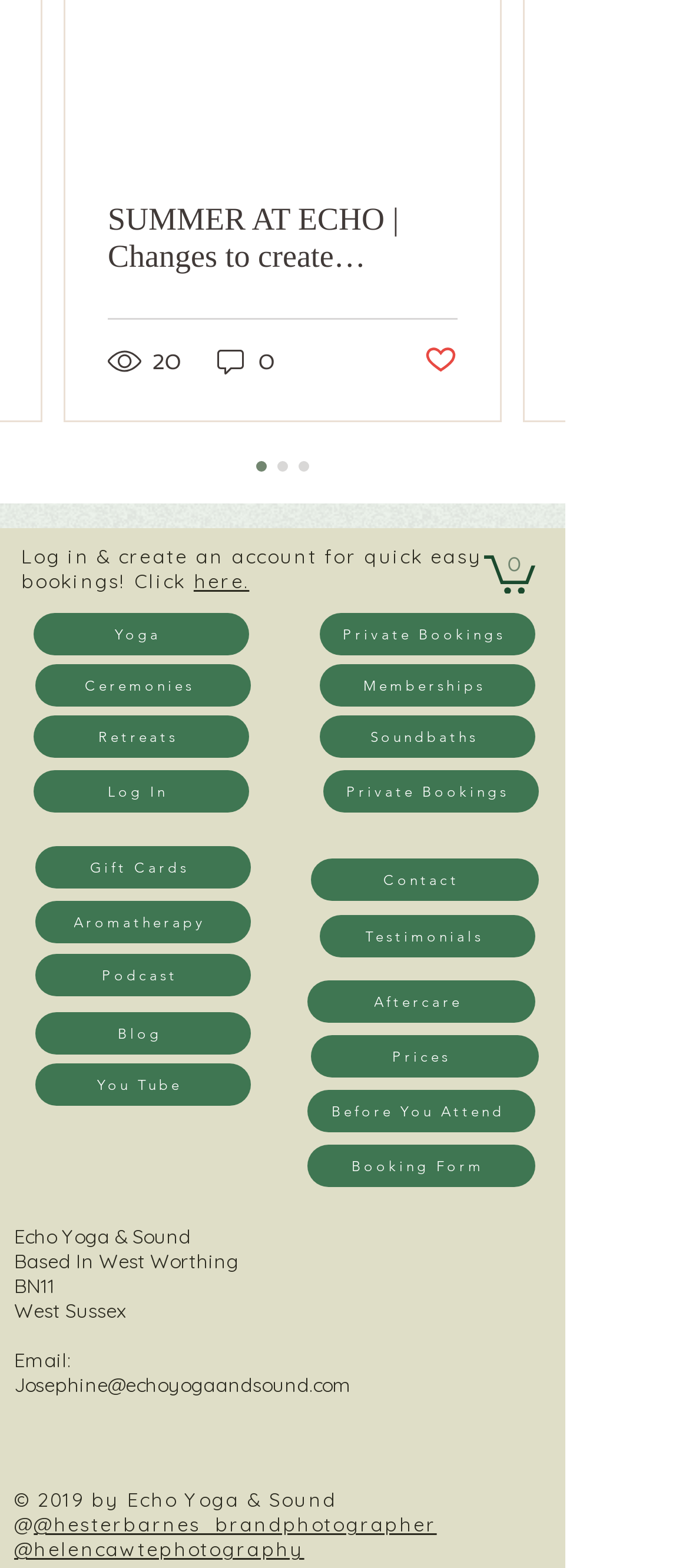Respond to the following question with a brief word or phrase:
What is the email address provided in the footer?

Josephine@echoyogaandsound.com